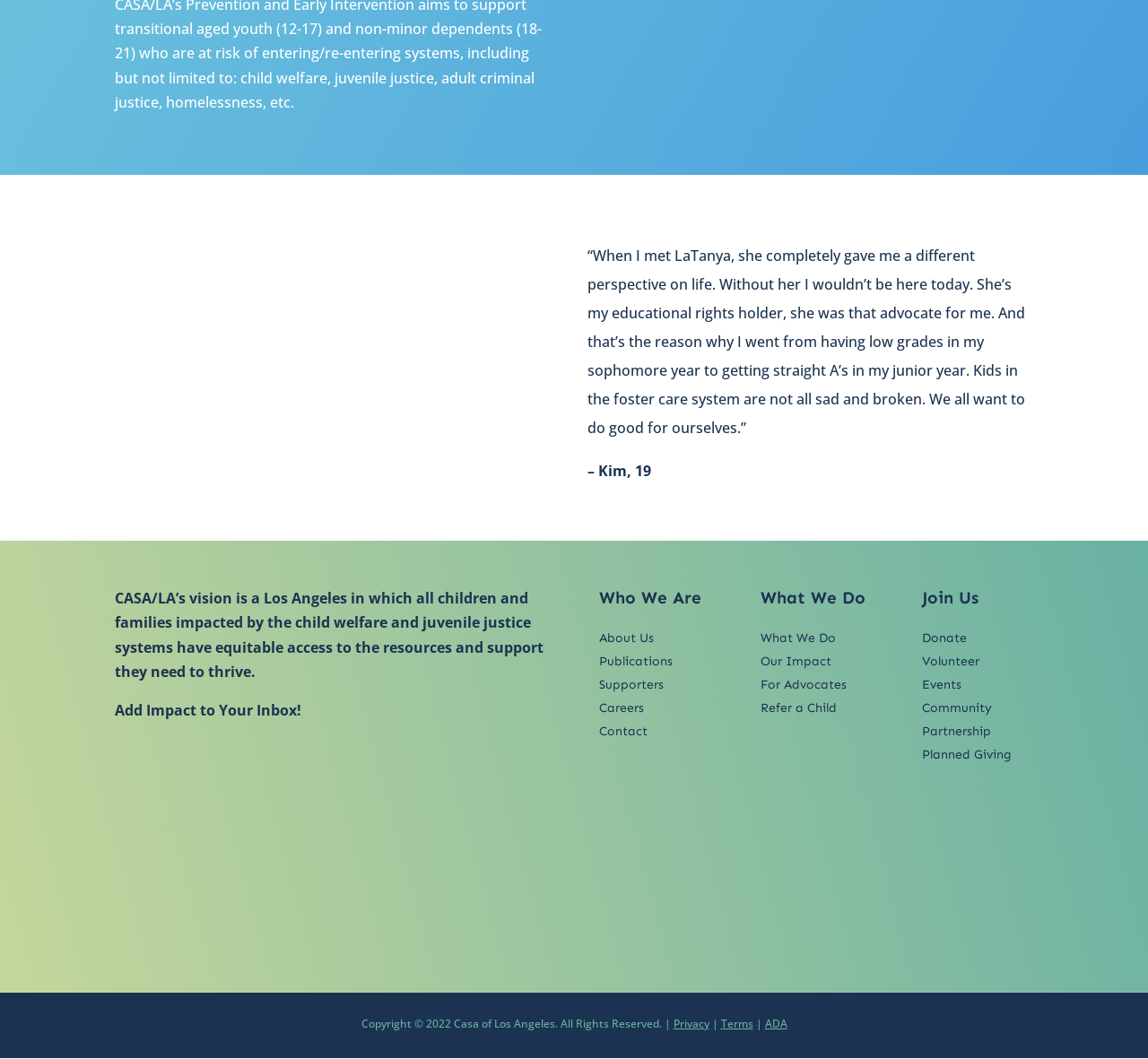Identify the bounding box coordinates of the section to be clicked to complete the task described by the following instruction: "Learn about teeth whitening treatments". The coordinates should be four float numbers between 0 and 1, formatted as [left, top, right, bottom].

None